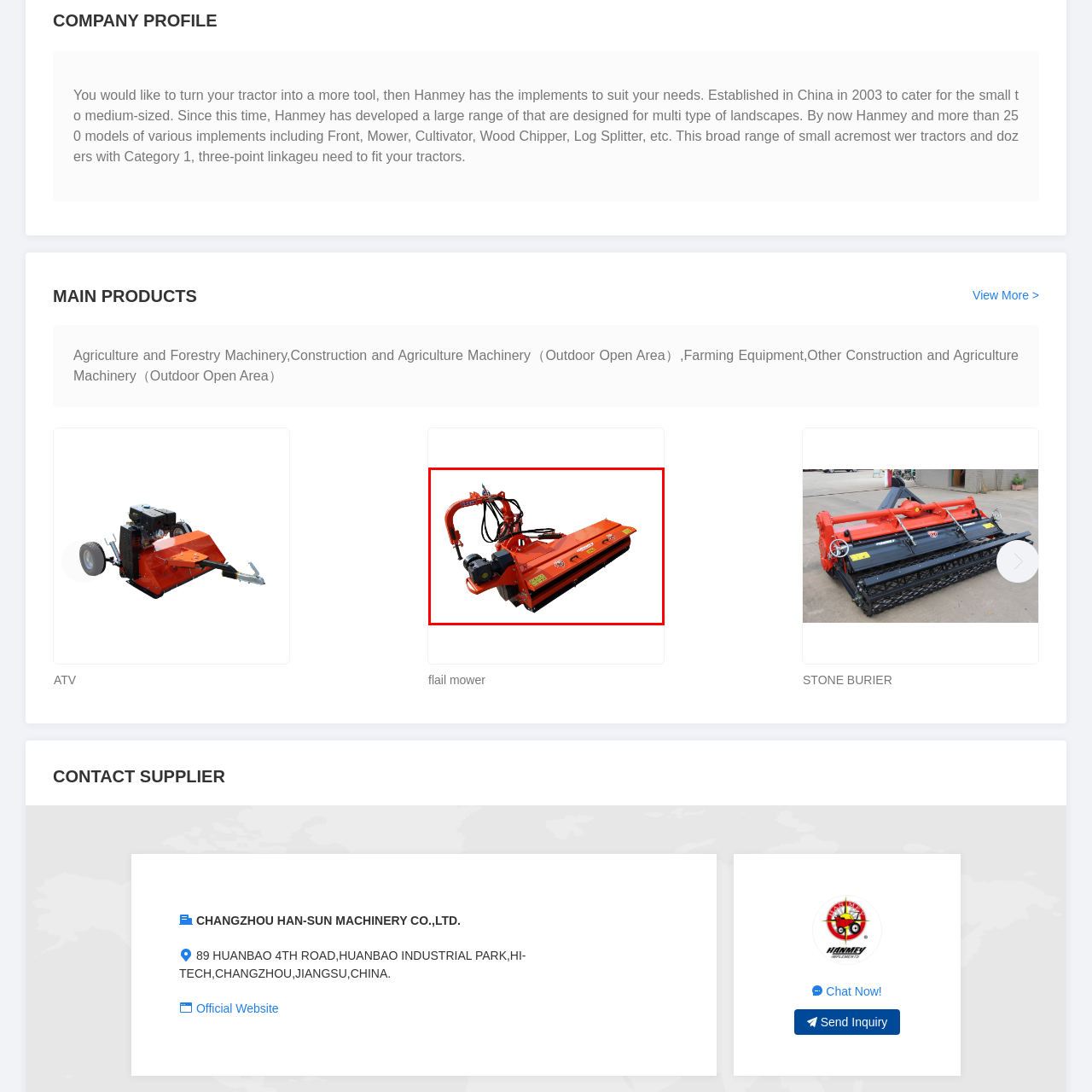Where was the company Hanmey established?
Take a close look at the image within the red bounding box and respond to the question with detailed information.

The company Hanmey, which offers the flail mower, was established in China in 2003, as mentioned in the caption.